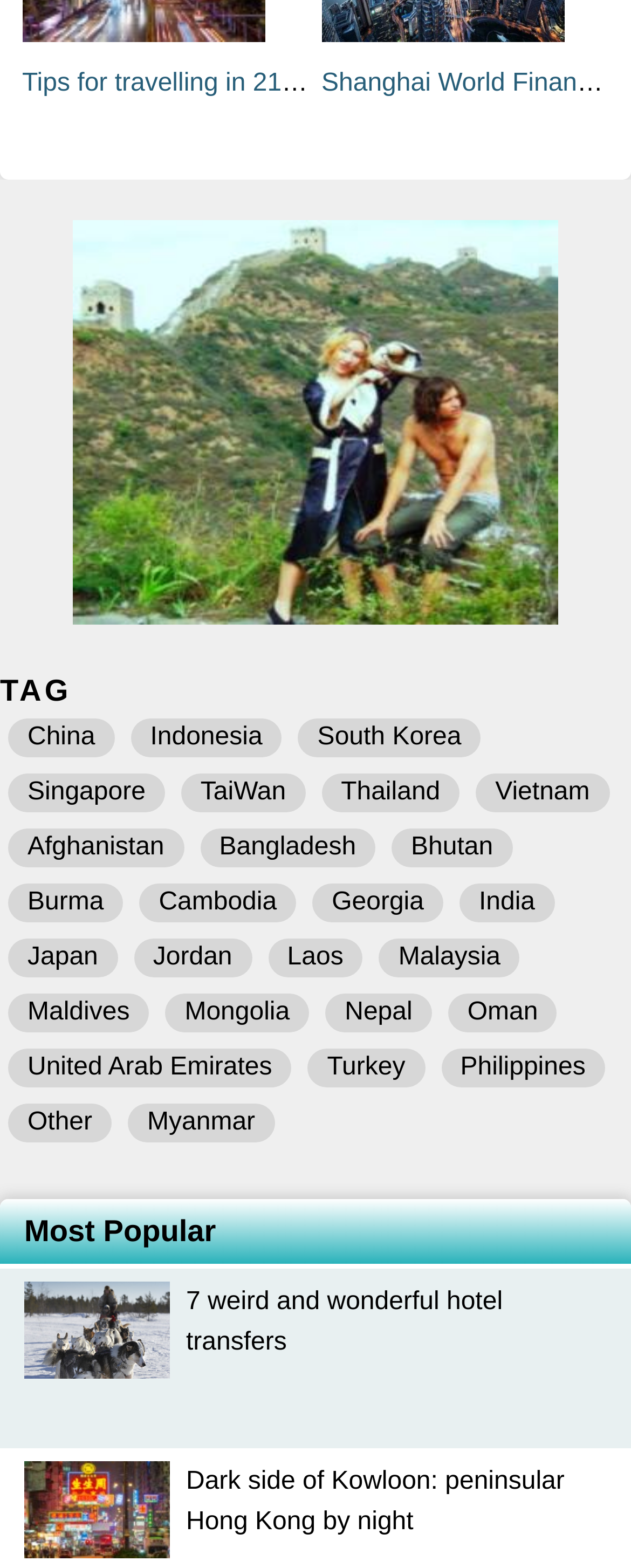Using the description: "Turkey", identify the bounding box of the corresponding UI element in the screenshot.

[0.488, 0.669, 0.673, 0.693]